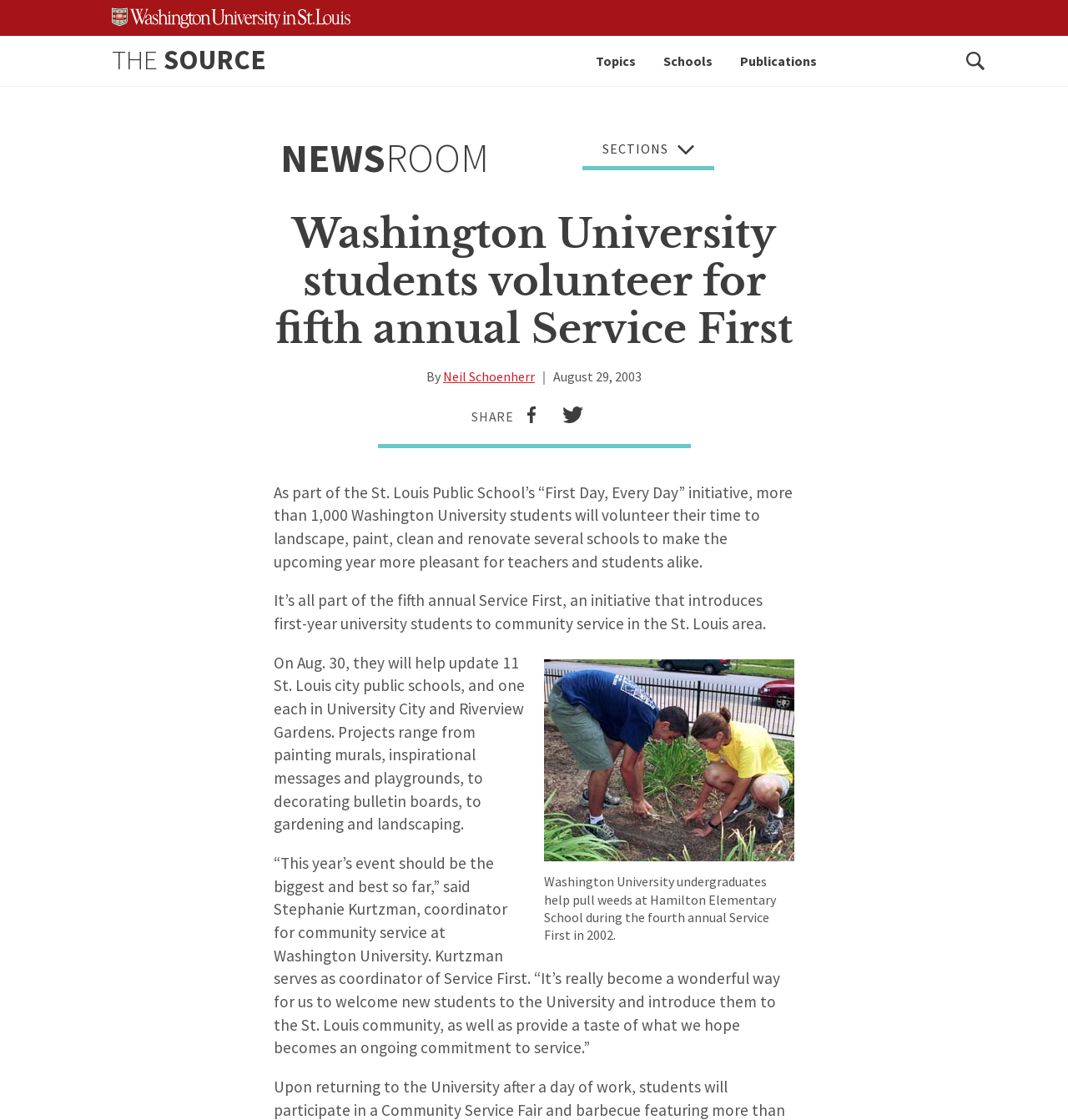Identify the bounding box coordinates of the section that should be clicked to achieve the task described: "View Residential Installation".

None